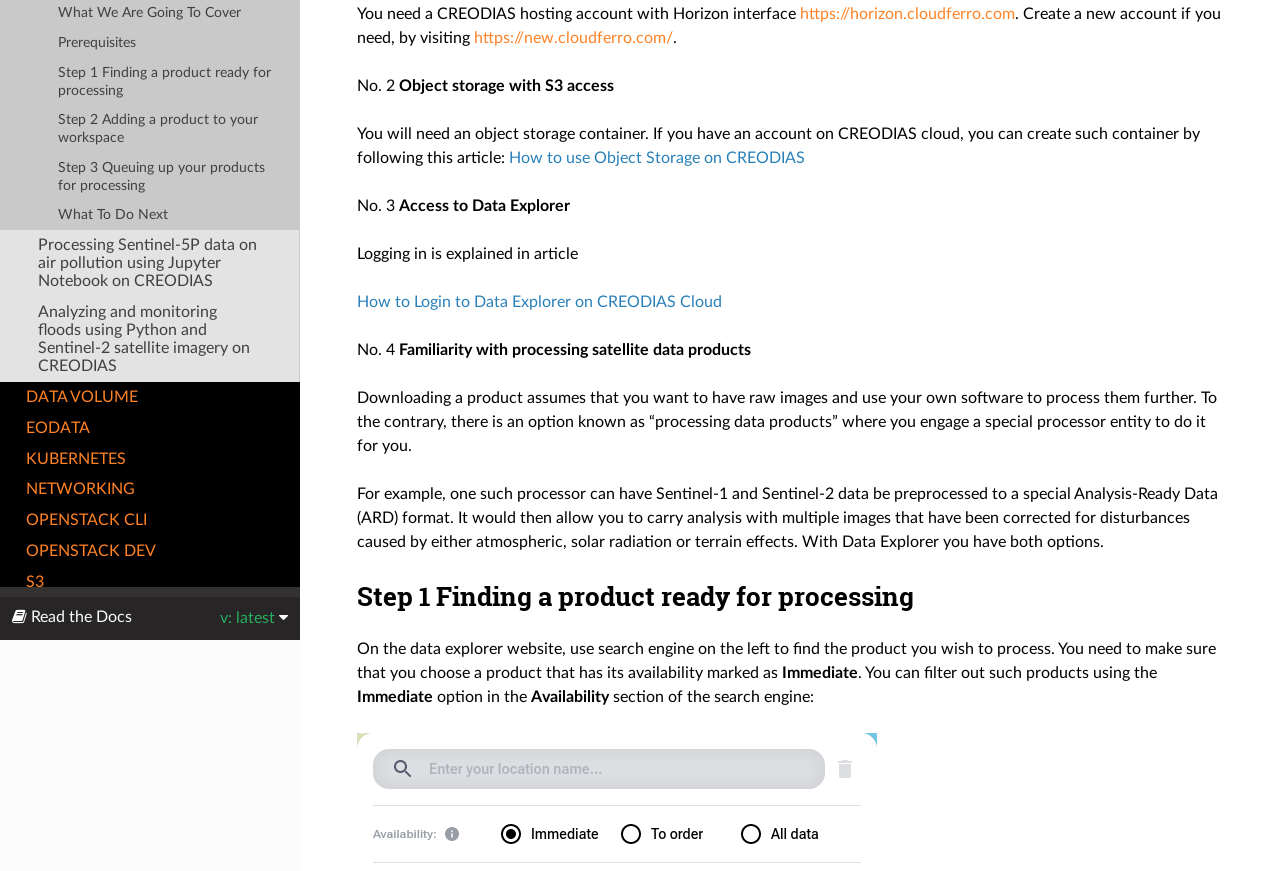Please provide the bounding box coordinate of the region that matches the element description: OPENSTACK CLI. Coordinates should be in the format (top-left x, top-left y, bottom-right x, bottom-right y) and all values should be between 0 and 1.

[0.0, 0.497, 0.234, 0.532]